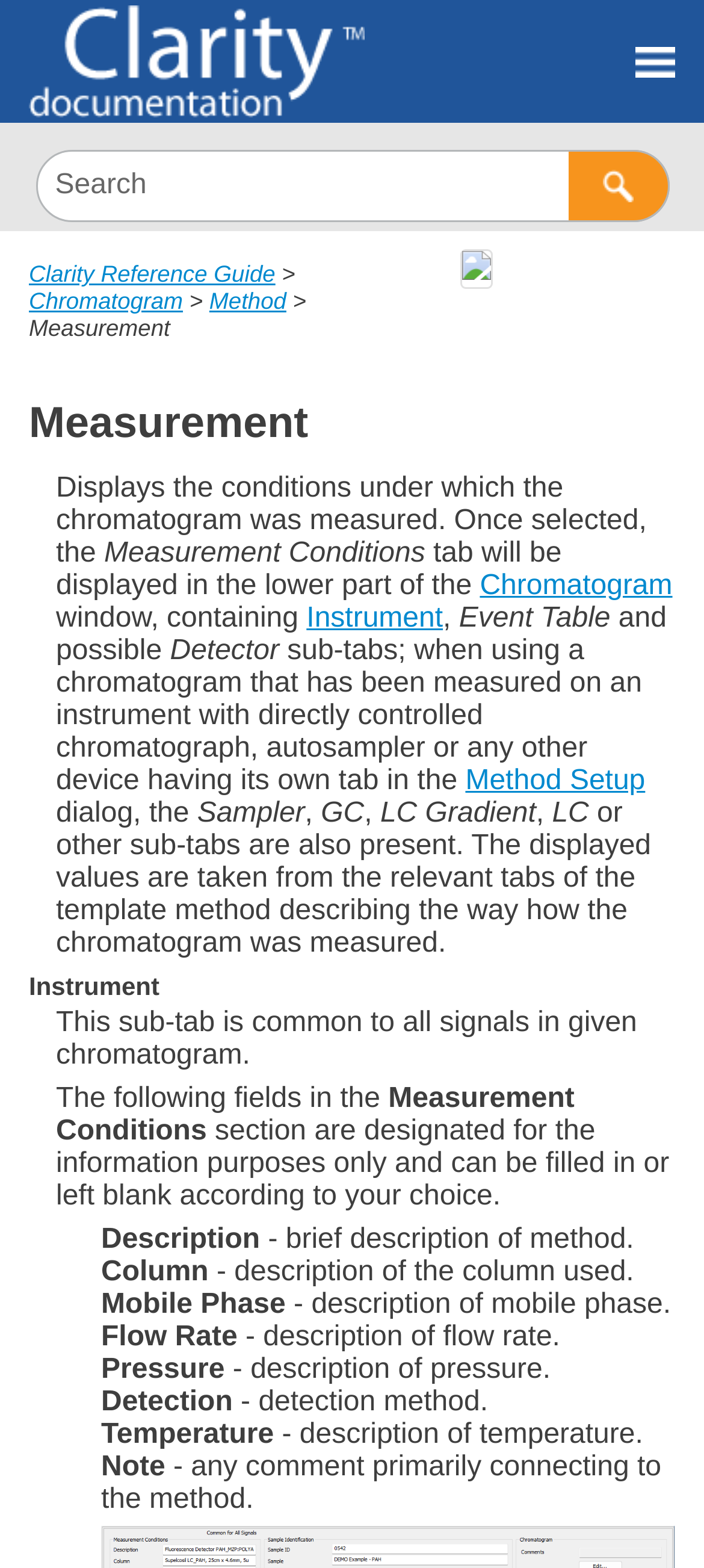What type of information is provided in the Event Table?
Kindly give a detailed and elaborate answer to the question.

The Event Table is likely to provide information about the instrument and devices used in the measurement process, such as the autosampler, chromatograph, and detector. This information is relevant to understanding the measurement conditions and setup.